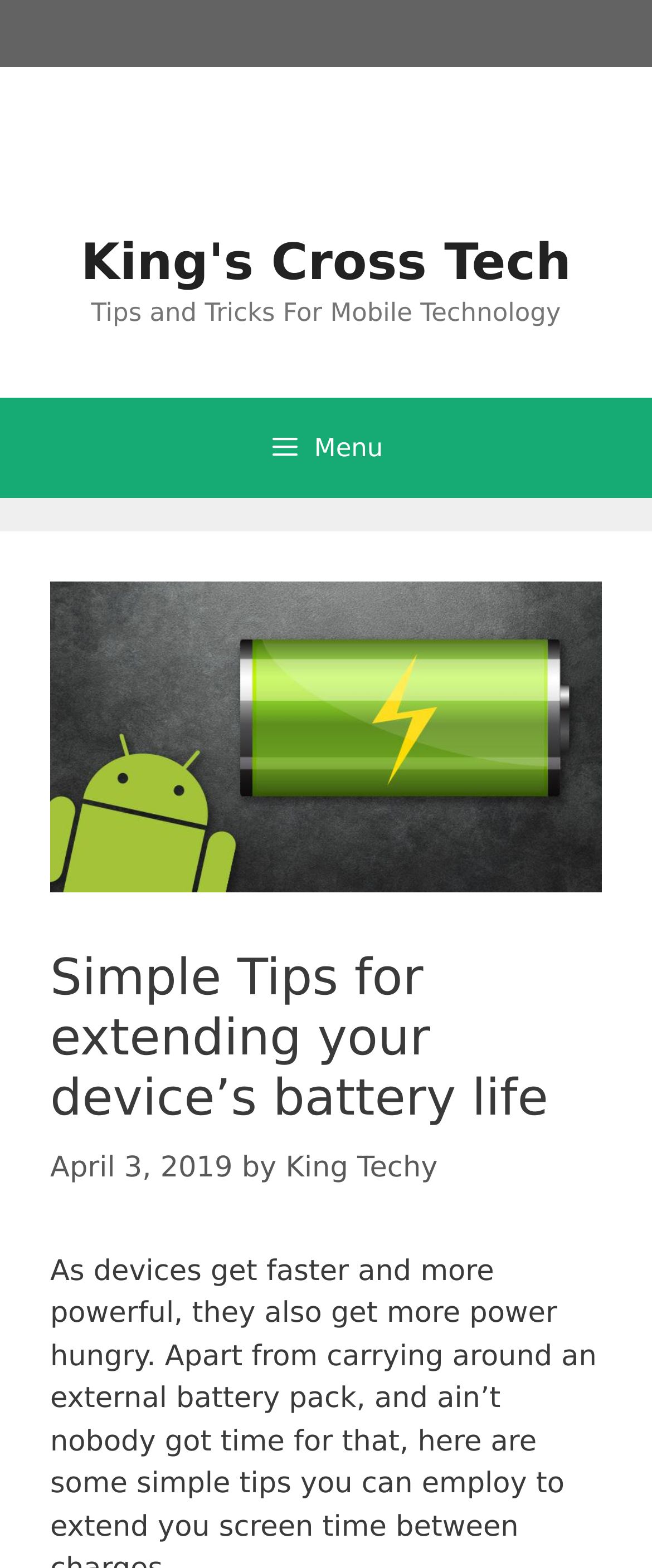Using the information from the screenshot, answer the following question thoroughly:
What is the name of the website?

I found the name of the website by looking at the banner element at the top of the page, which contains the text 'King's Cross Tech'.